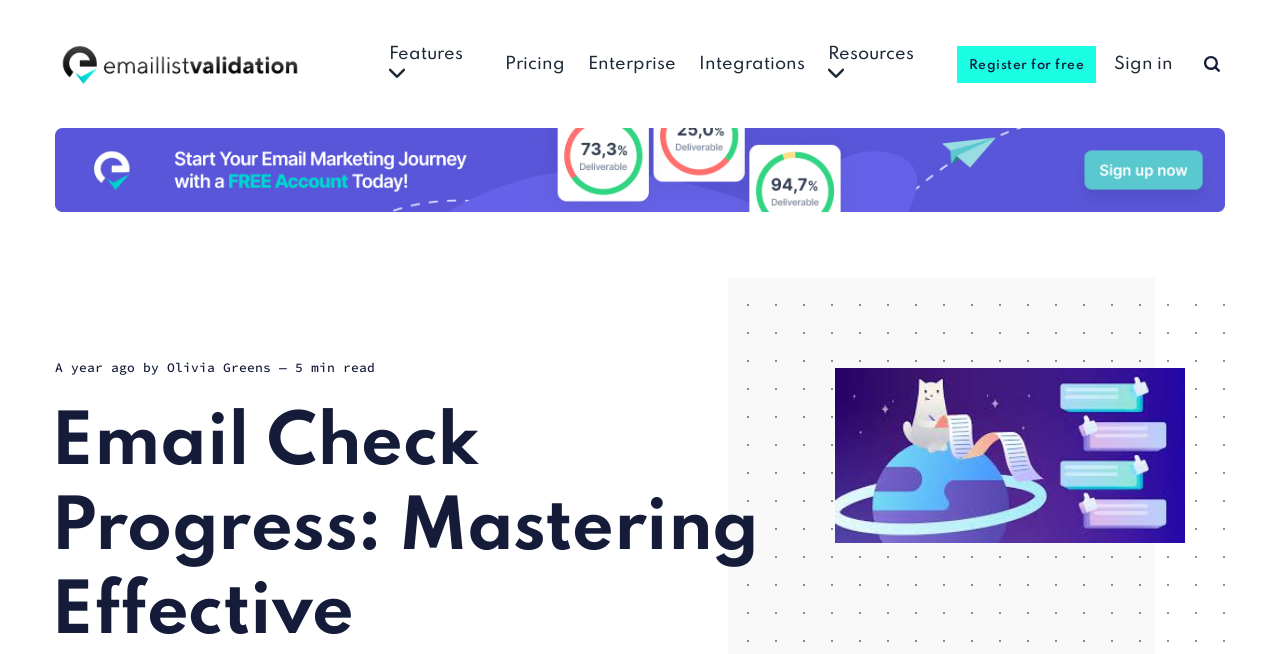Who wrote the blog post?
Based on the visual, give a brief answer using one word or a short phrase.

Olivia Greens